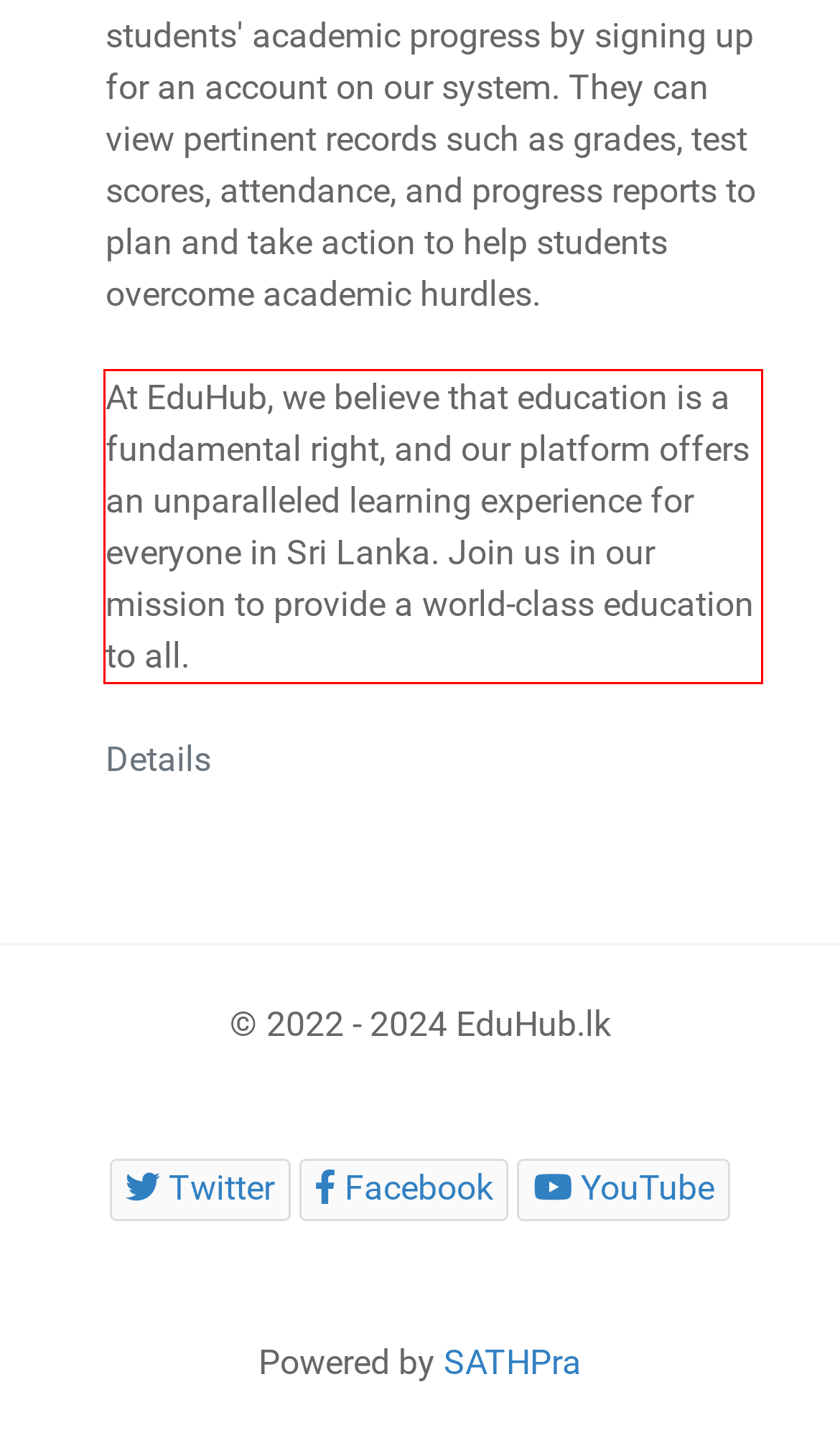You are provided with a screenshot of a webpage featuring a red rectangle bounding box. Extract the text content within this red bounding box using OCR.

At EduHub, we believe that education is a fundamental right, and our platform offers an unparalleled learning experience for everyone in Sri Lanka. Join us in our mission to provide a world-class education to all.